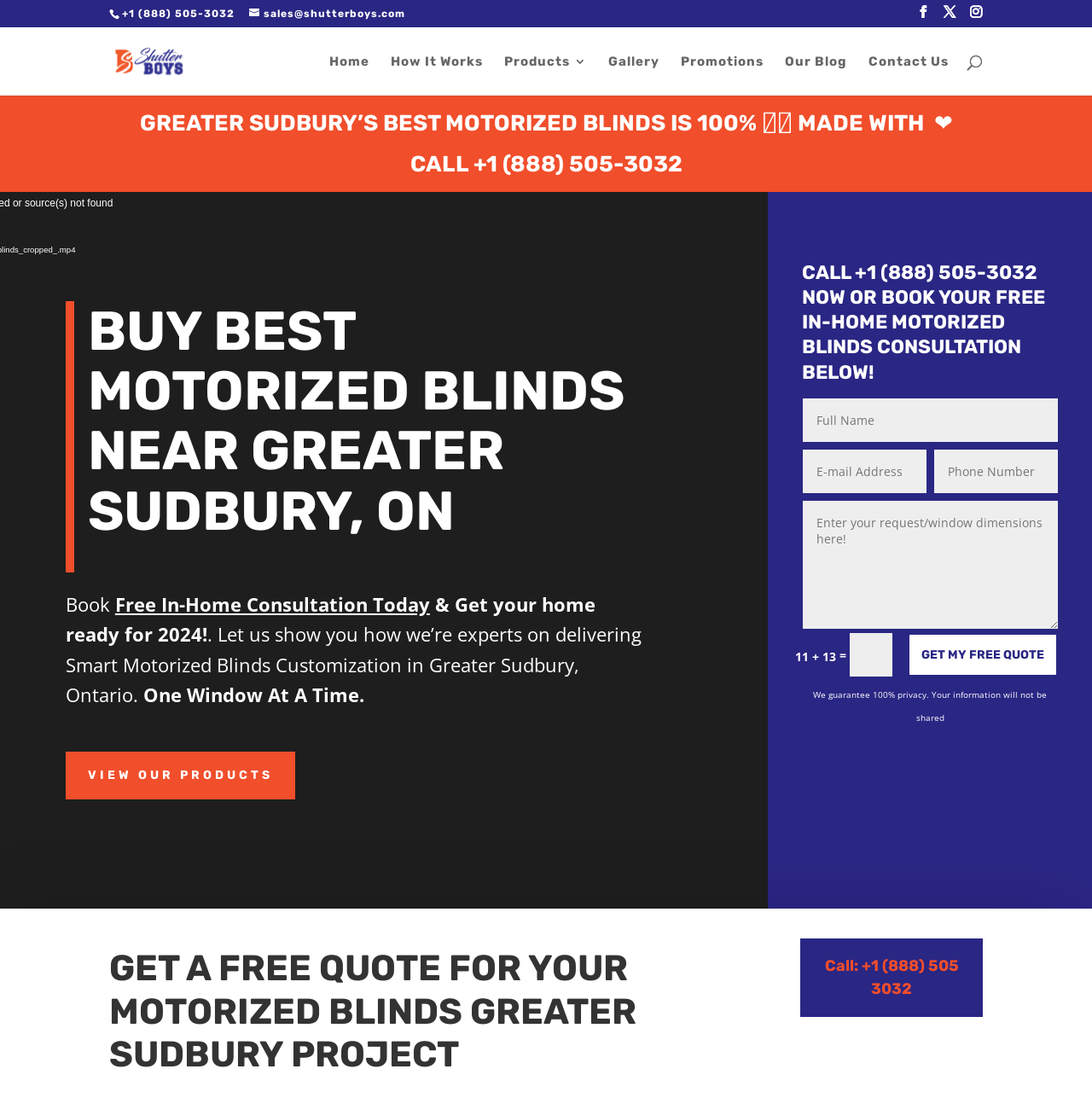Give a concise answer of one word or phrase to the question: 
What is the guarantee mentioned on the webpage?

100% privacy